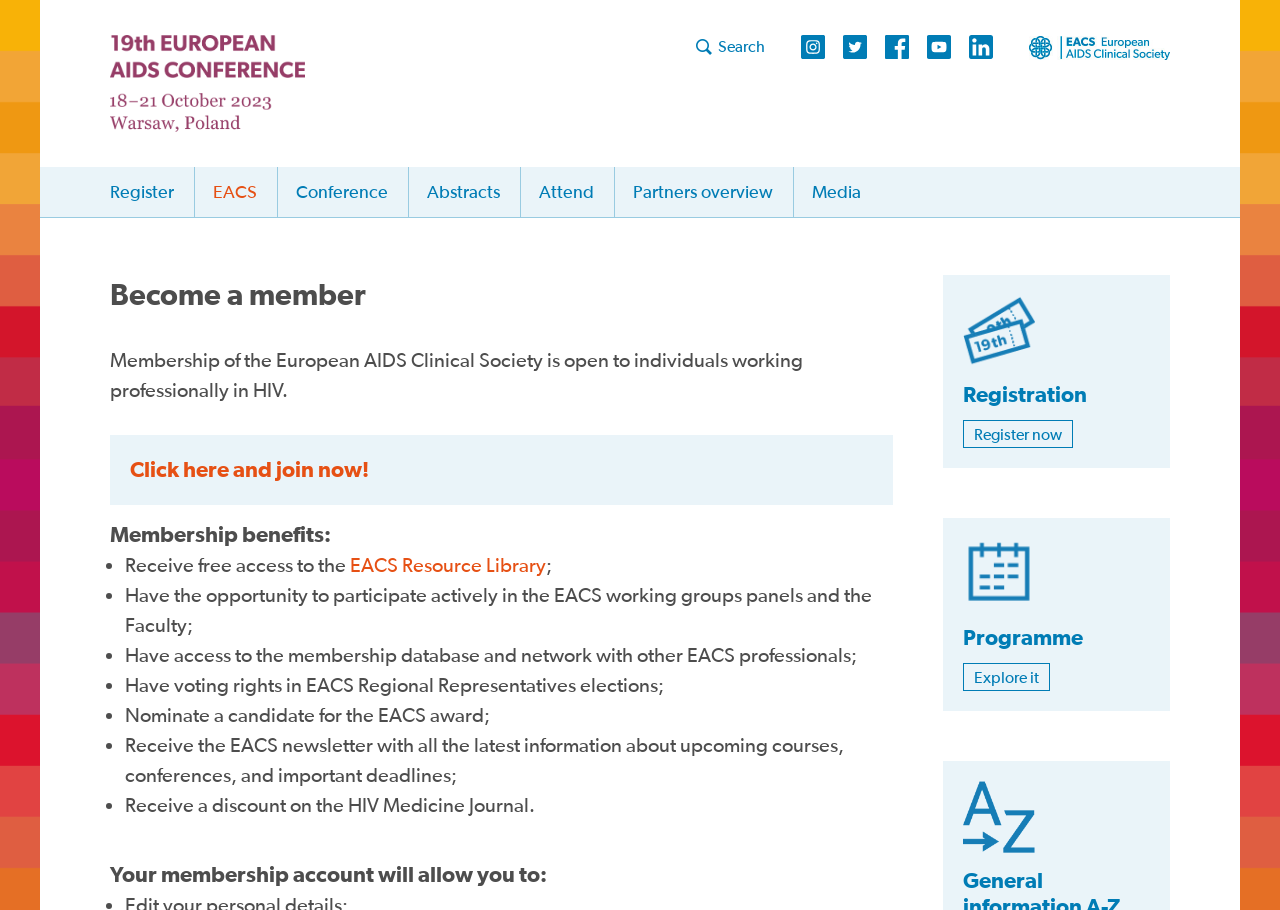Please determine the bounding box coordinates for the element that should be clicked to follow these instructions: "Explore the programme".

[0.752, 0.729, 0.82, 0.759]